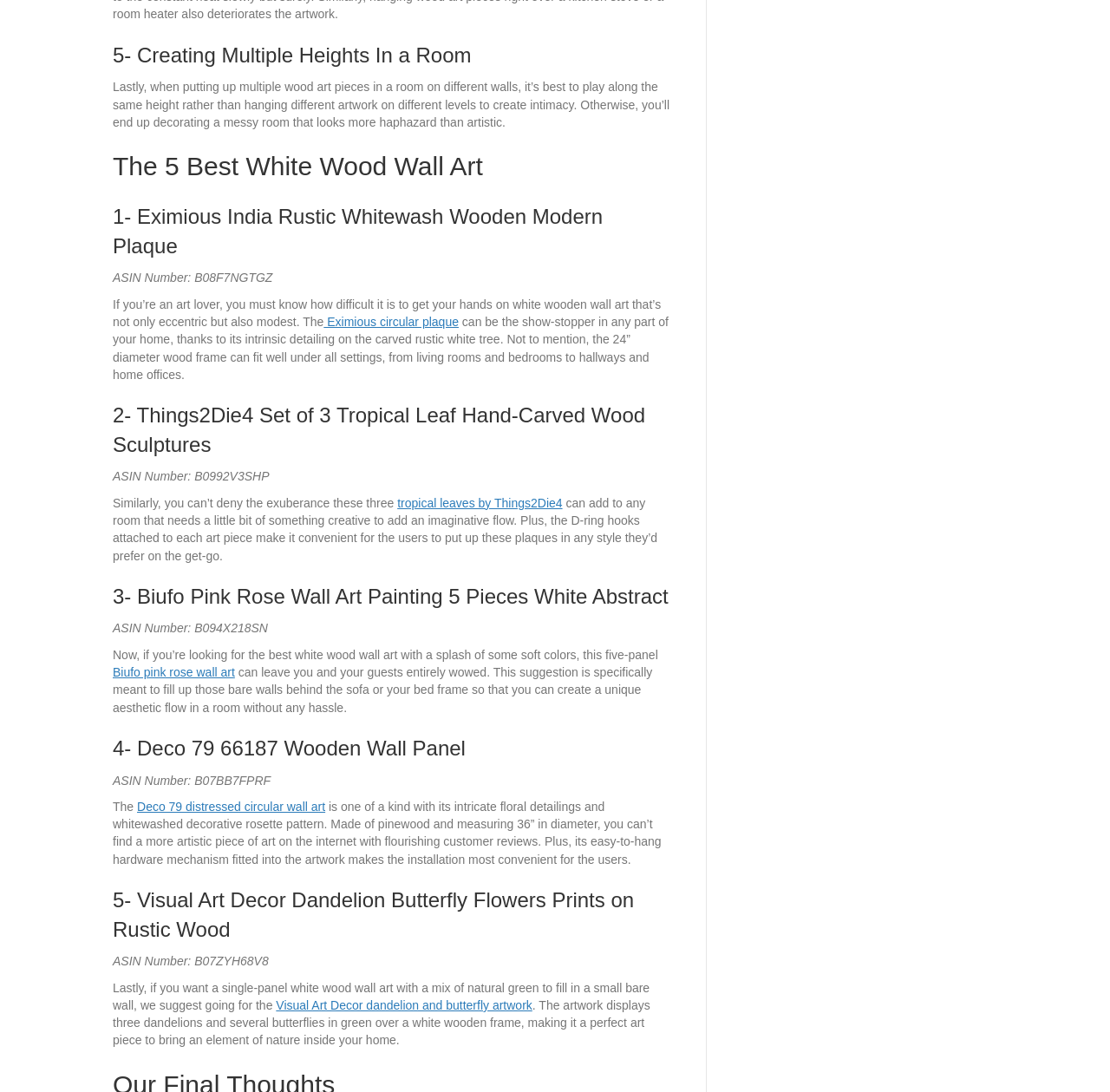What type of leaves are depicted in the second product?
Refer to the image and provide a thorough answer to the question.

The second product, Things2Die4 Set of 3 Tropical Leaf Hand-Carved Wood Sculptures, is described as having tropical leaves, indicating that the leaves depicted are of a tropical nature.